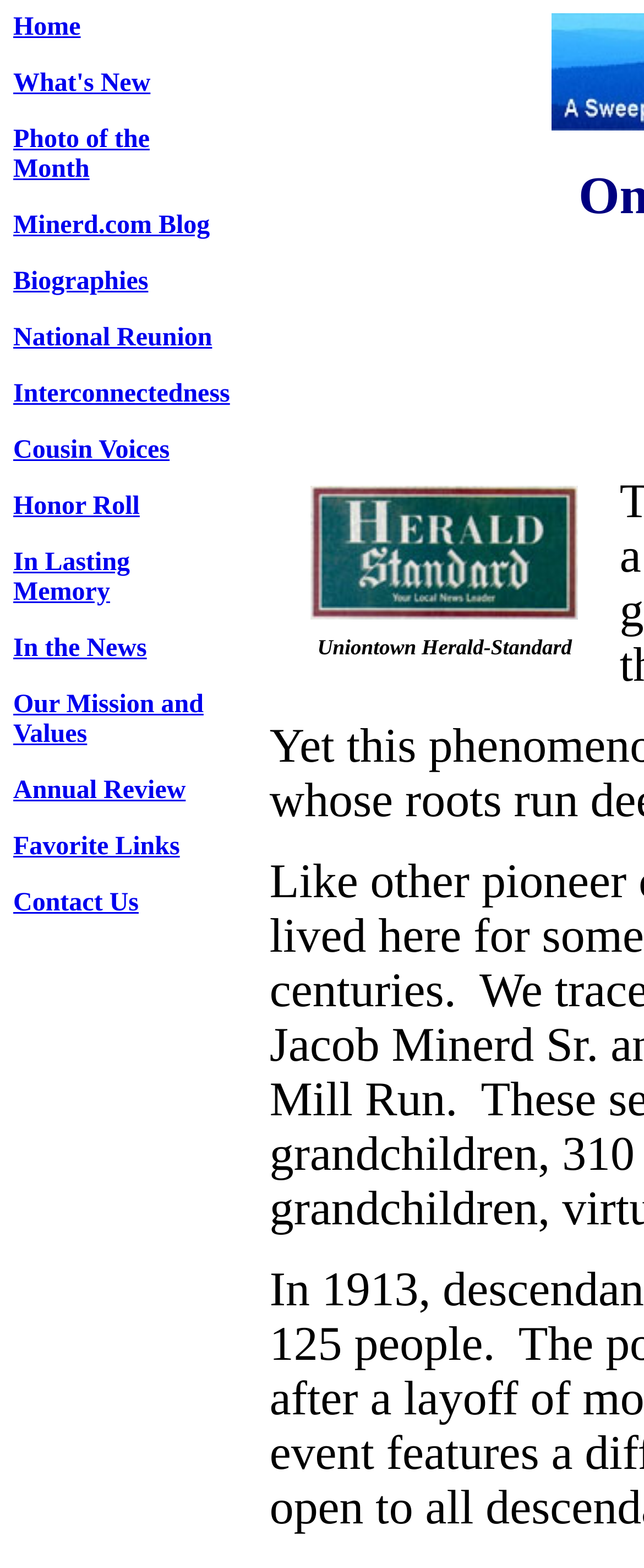Answer the question in a single word or phrase:
What type of content is featured in the 'Photo of the Month' section?

Images